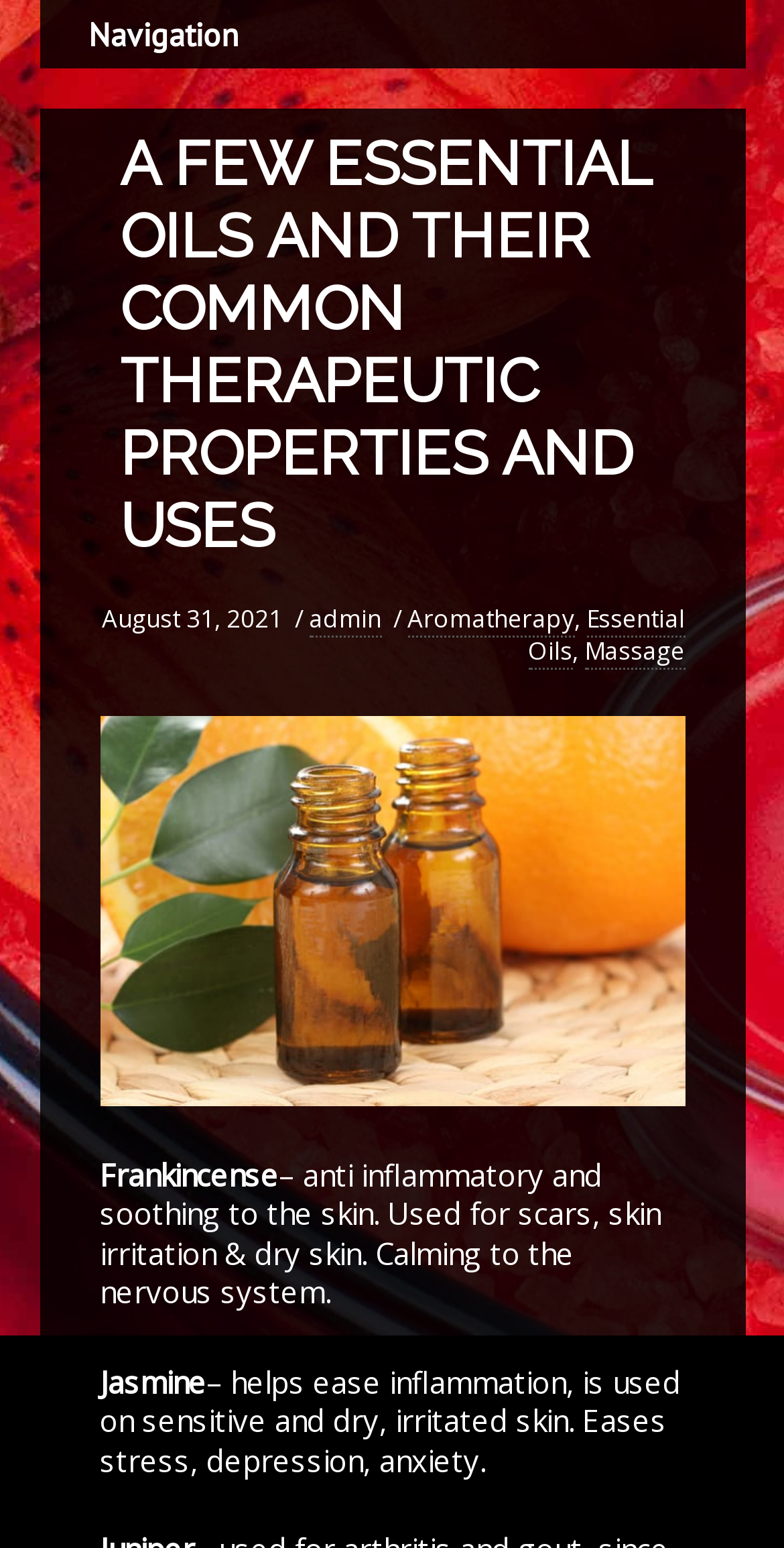What is the purpose of Jasmine?
Look at the screenshot and give a one-word or phrase answer.

Ease inflammation, stress